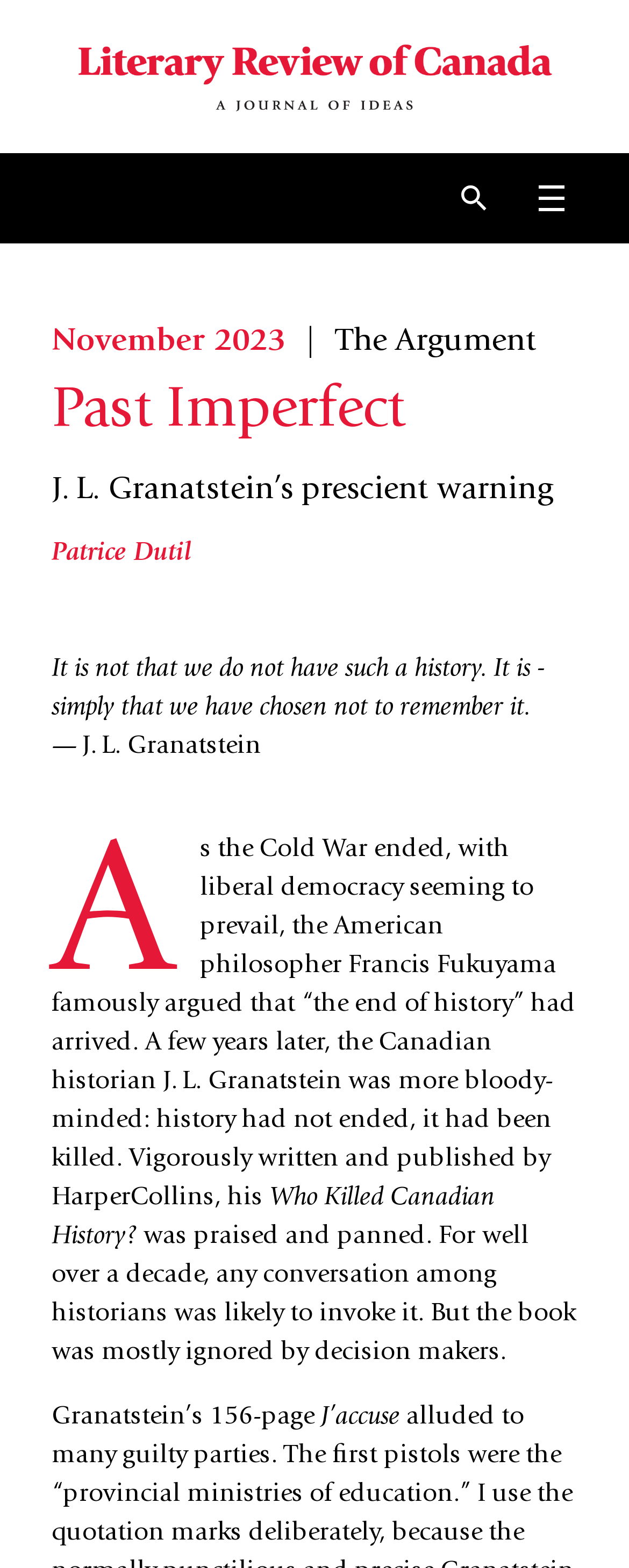Respond with a single word or short phrase to the following question: 
What is the name of the philosopher mentioned?

Francis Fukuyama